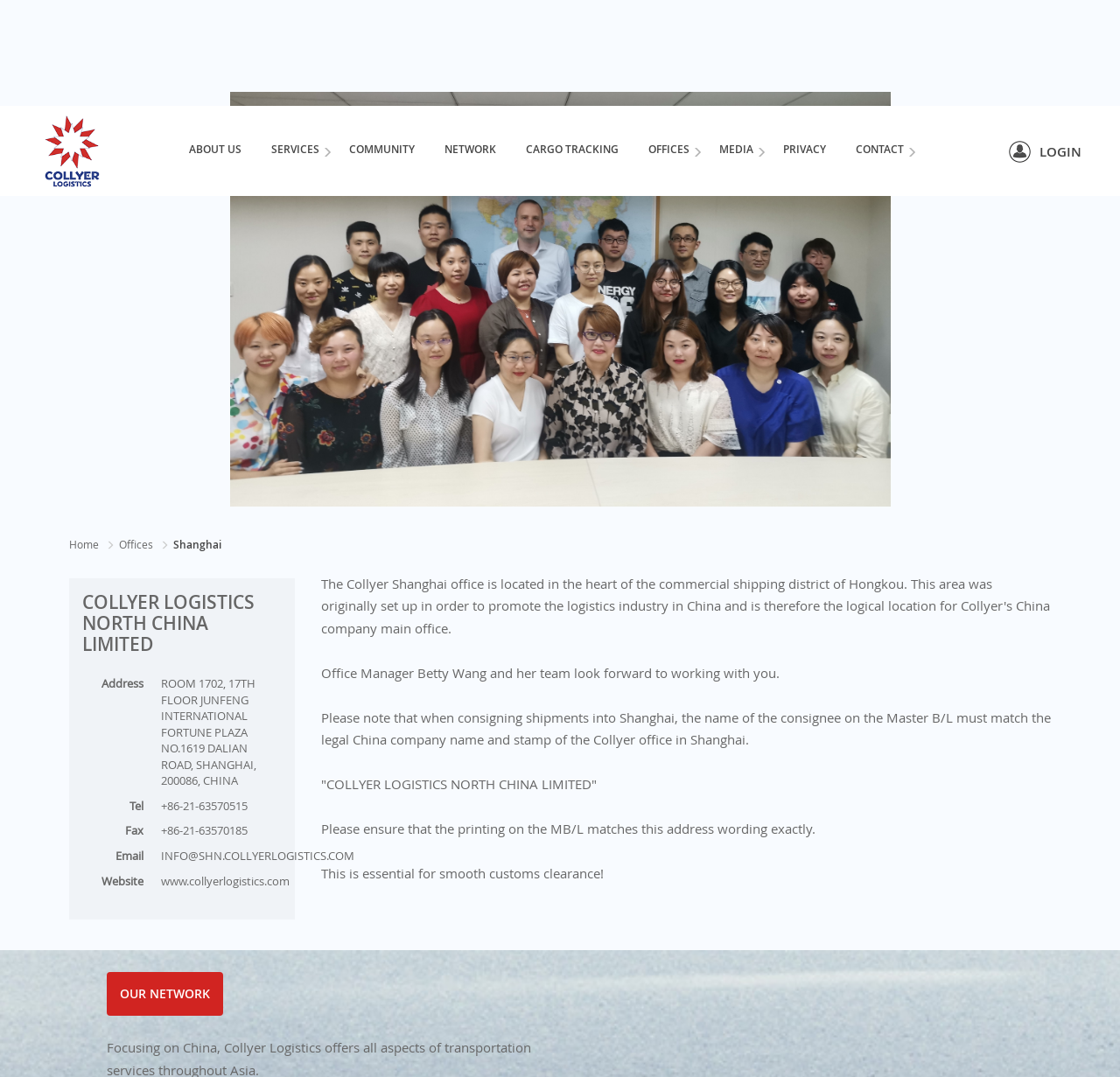What is the name of the logistics company?
Please provide a comprehensive answer based on the visual information in the image.

I found the answer by looking at the top-left corner of the webpage, where there is a link with the text 'Collyer Logistics'. This suggests that the webpage is about a company with this name.